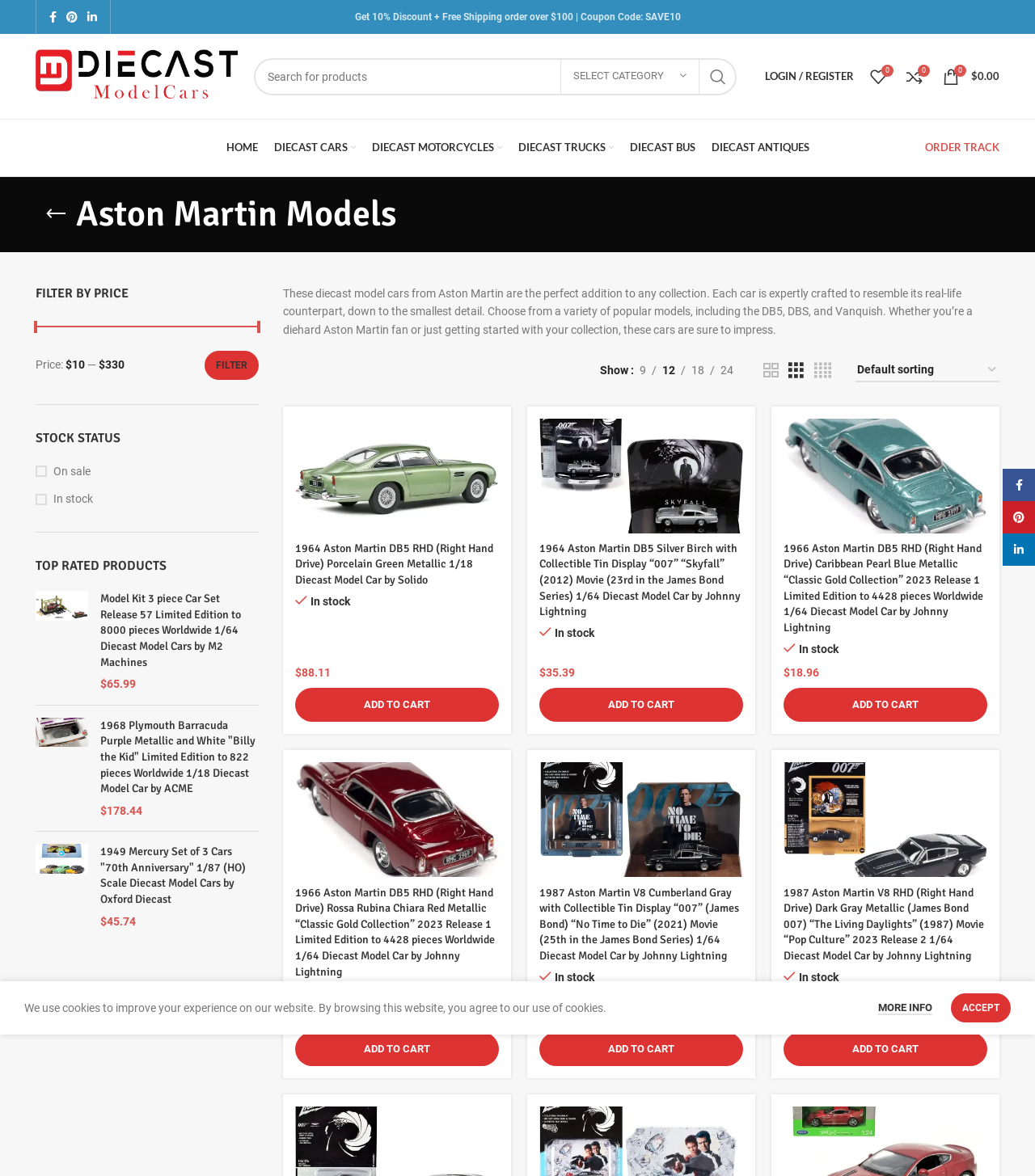Pinpoint the bounding box coordinates of the clickable element needed to complete the instruction: "View top rated products". The coordinates should be provided as four float numbers between 0 and 1: [left, top, right, bottom].

[0.034, 0.473, 0.25, 0.489]